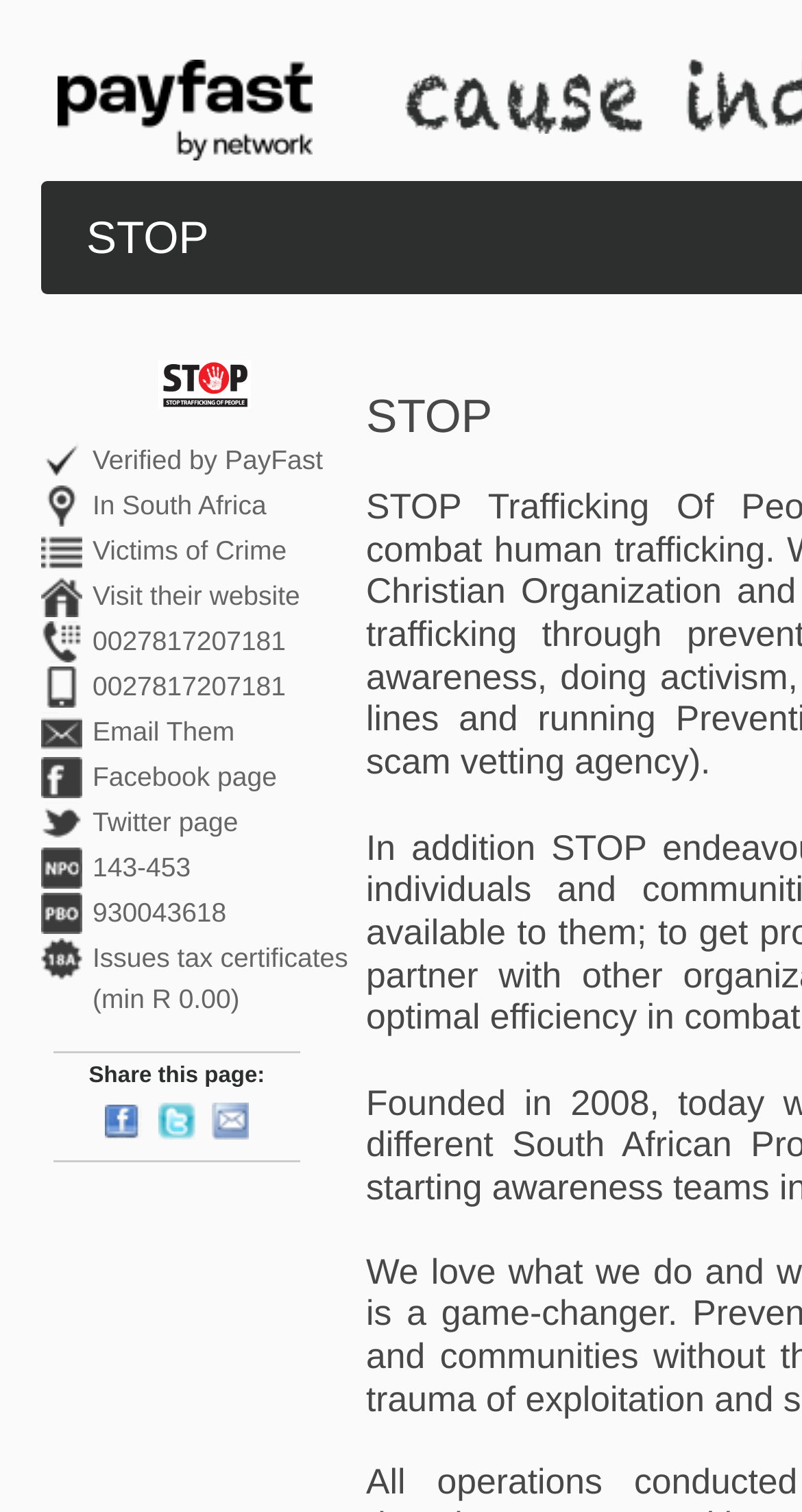Please provide a comprehensive response to the question based on the details in the image: What is the minimum donation amount for a tax certificate?

According to the webpage, STOP issues tax certificates for donations, and the minimum donation amount for a tax certificate is R 0.00, as indicated in the text '(min R 0.00)'.